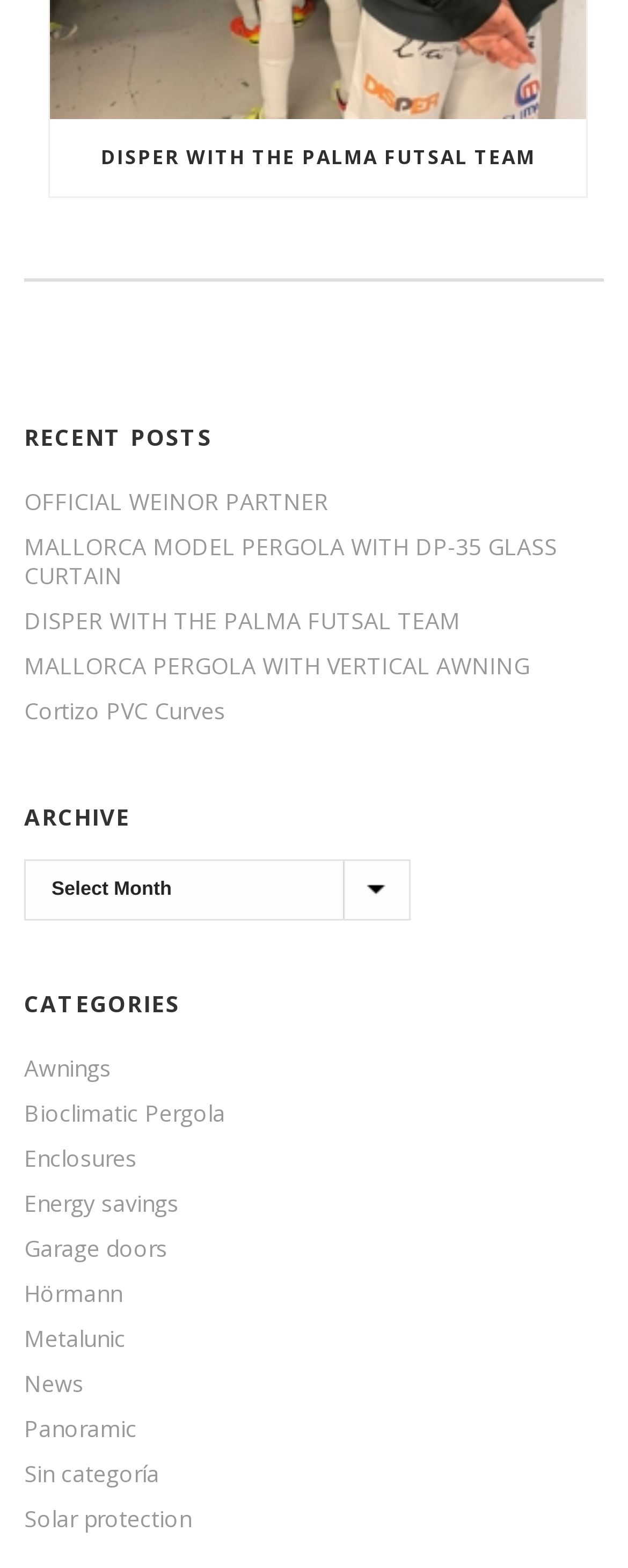Locate the UI element described as follows: "parent_node: Search title="Menu"". Return the bounding box coordinates as four float numbers between 0 and 1 in the order [left, top, right, bottom].

None